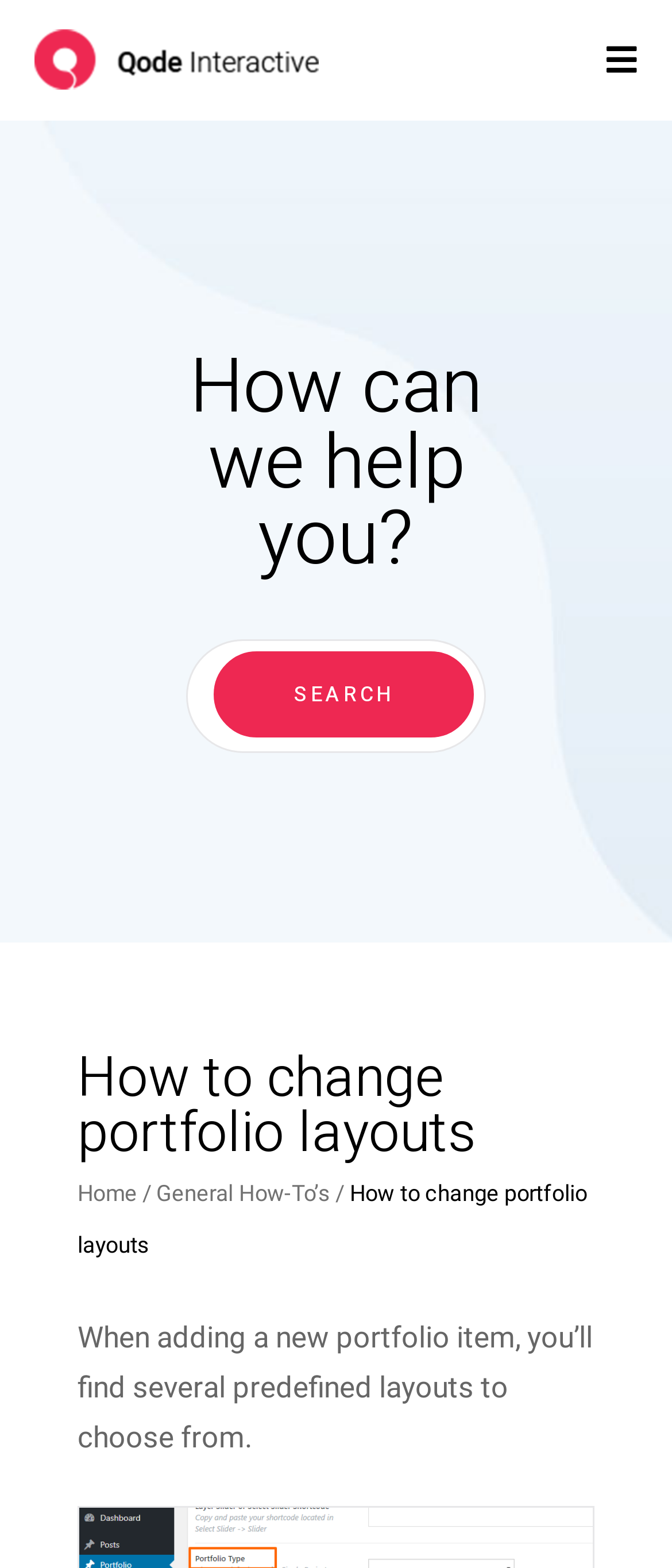With reference to the image, please provide a detailed answer to the following question: What is the topic of the current help page?

The heading 'How to change portfolio layouts' is prominently displayed on the page, and the text below it explains how to choose from predefined layouts when adding a new portfolio item, indicating that the topic of the current help page is about changing portfolio layouts.